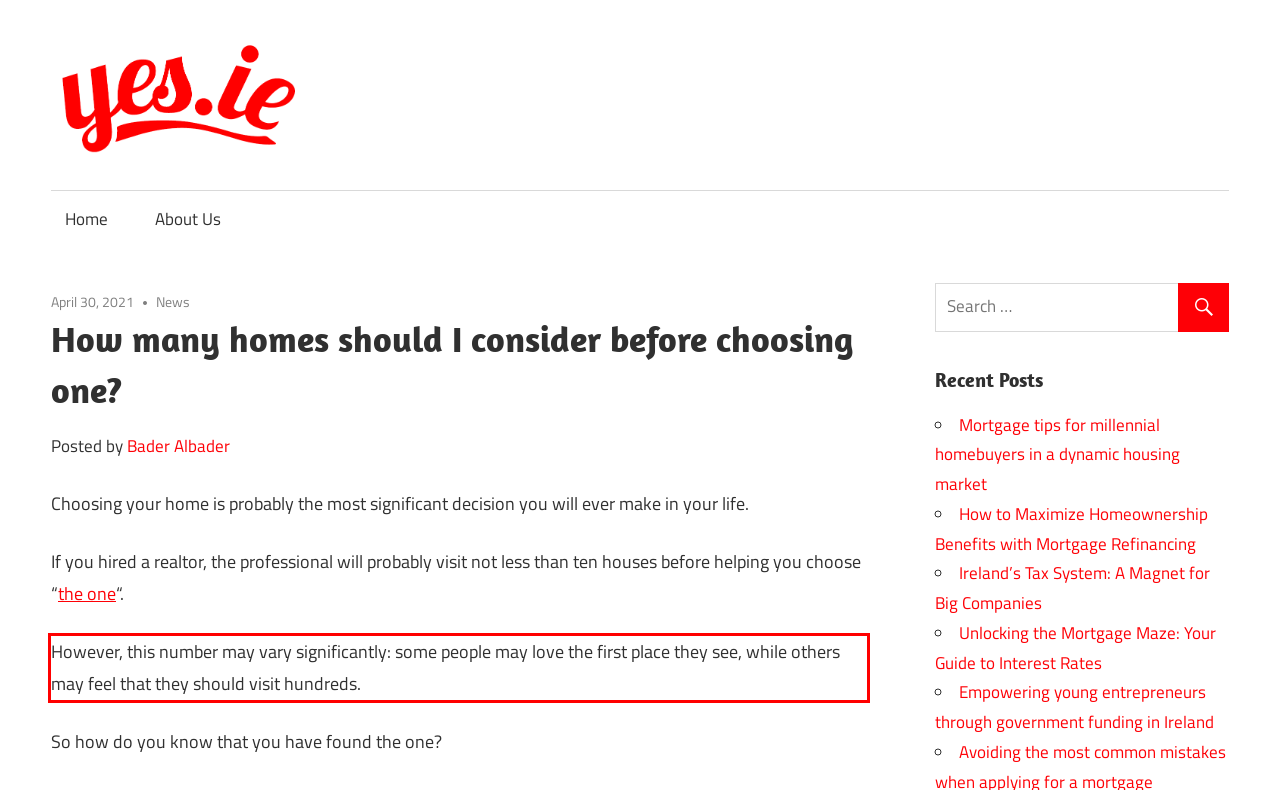You have a screenshot of a webpage where a UI element is enclosed in a red rectangle. Perform OCR to capture the text inside this red rectangle.

However, this number may vary significantly: some people may love the first place they see, while others may feel that they should visit hundreds.